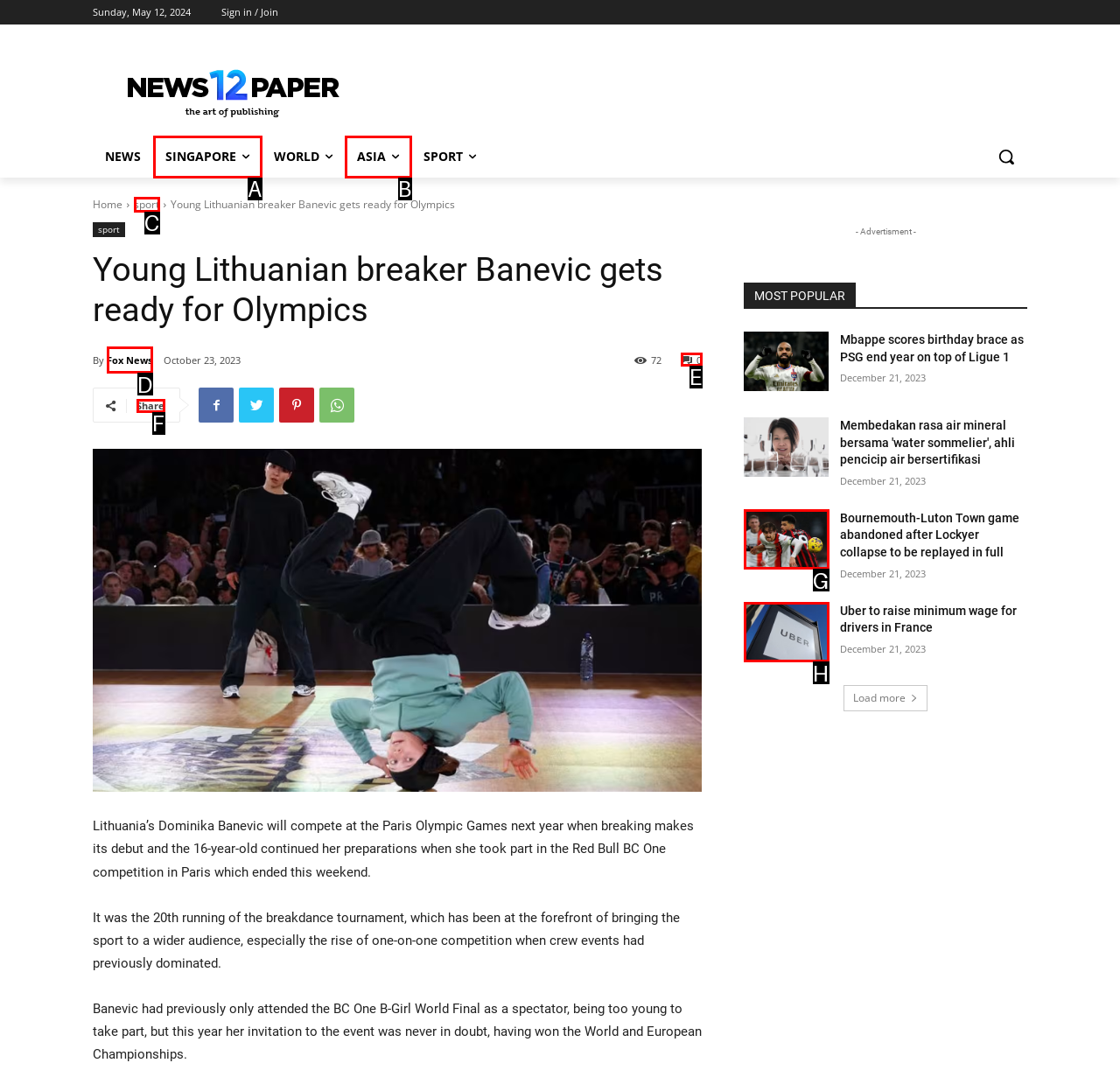For the task: Share the article, specify the letter of the option that should be clicked. Answer with the letter only.

F